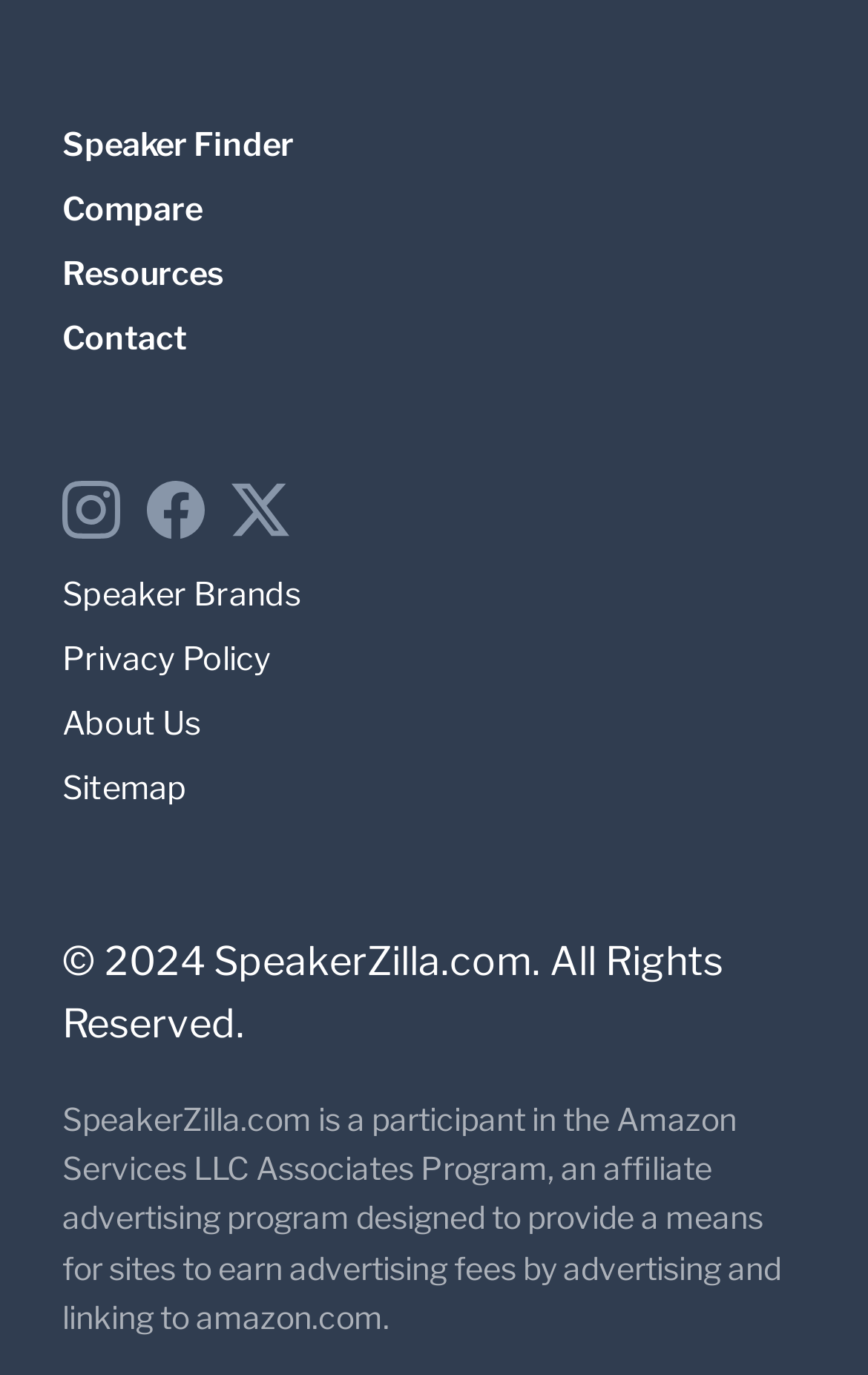What program is SpeakerZilla.com a participant in?
Use the information from the screenshot to give a comprehensive response to the question.

I read the text at the bottom of the page, which mentions that 'SpeakerZilla.com is a participant in the Amazon Services LLC Associates Program, an affiliate advertising program designed to provide a means for sites to earn advertising fees by advertising and linking to amazon.com.', indicating that SpeakerZilla.com is a participant in this program.